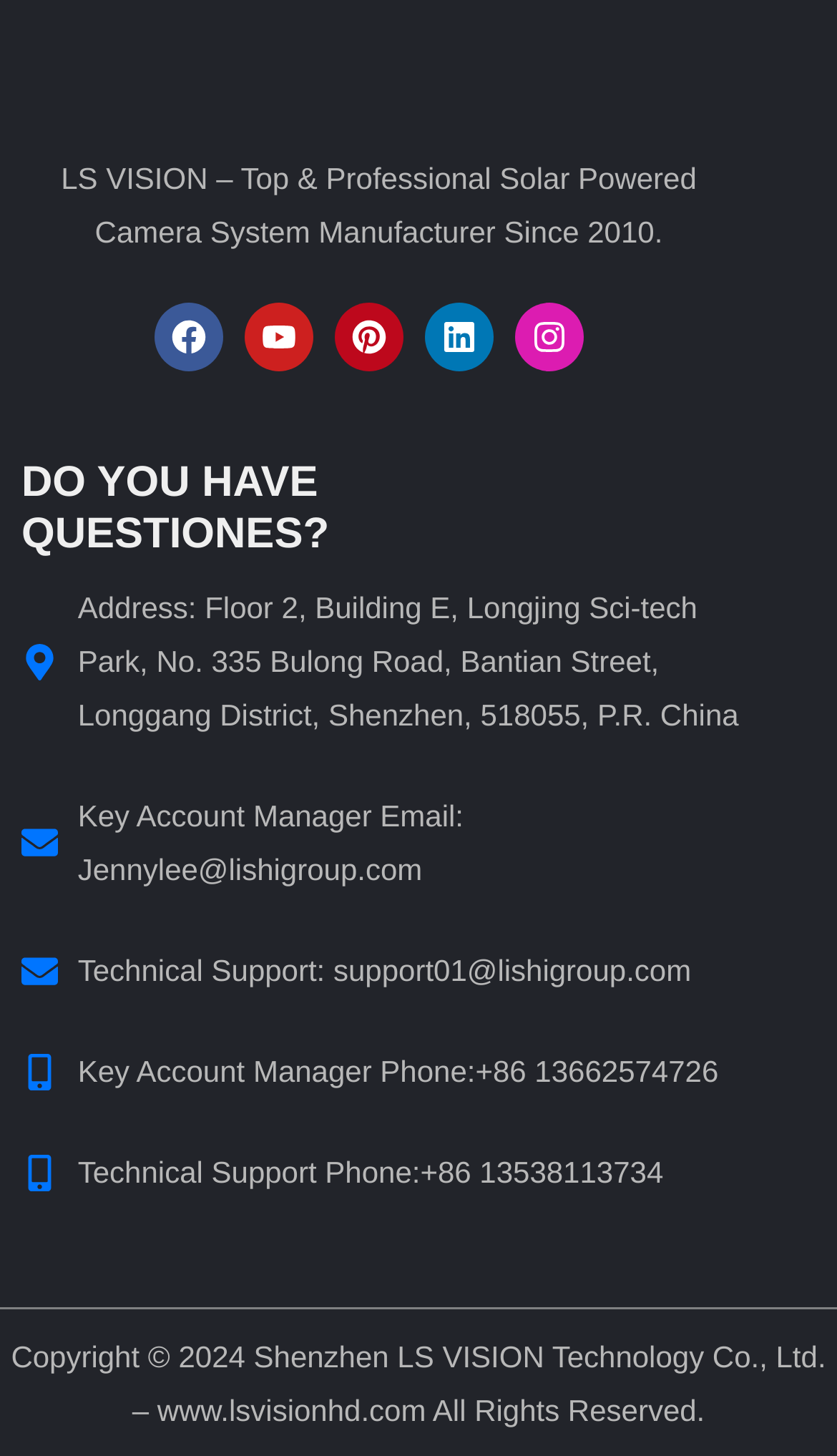Locate the bounding box coordinates of the clickable area needed to fulfill the instruction: "View Youtube channel".

[0.292, 0.208, 0.374, 0.255]